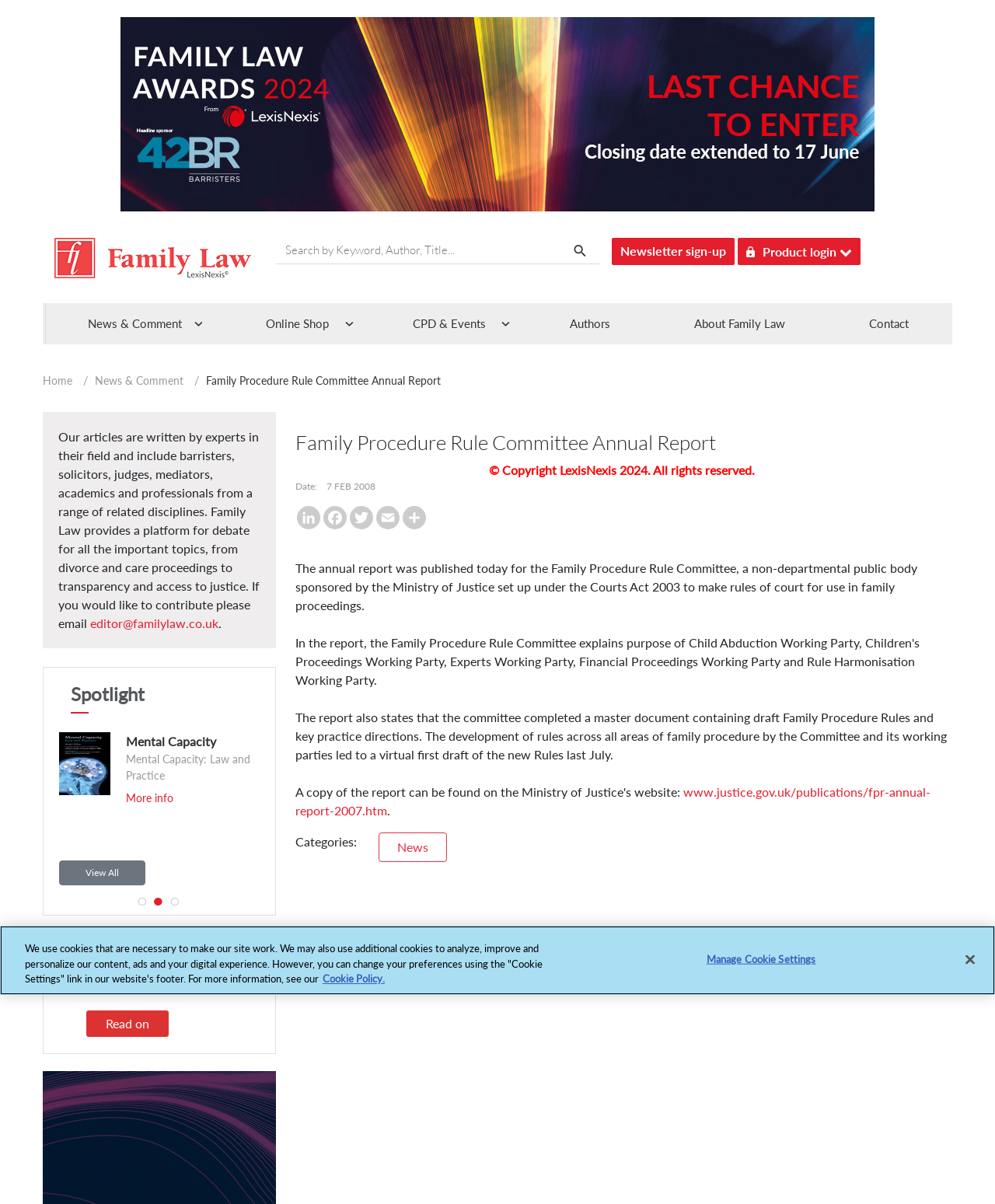Answer this question using a single word or a brief phrase:
What is the purpose of the Family Procedure Rule Committee?

To make rules of court for use in family proceedings